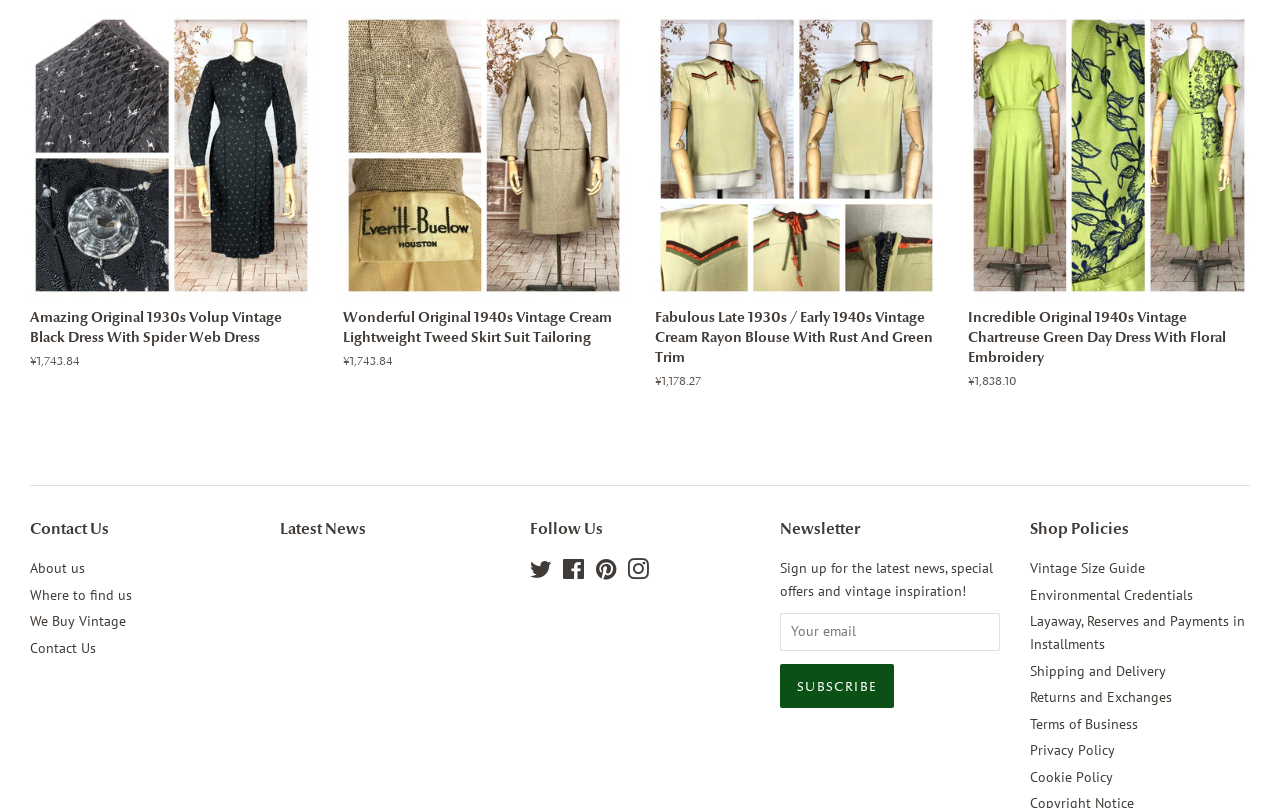Using the element description Shipping and Delivery, predict the bounding box coordinates for the UI element. Provide the coordinates in (top-left x, top-left y, bottom-right x, bottom-right y) format with values ranging from 0 to 1.

[0.805, 0.819, 0.911, 0.841]